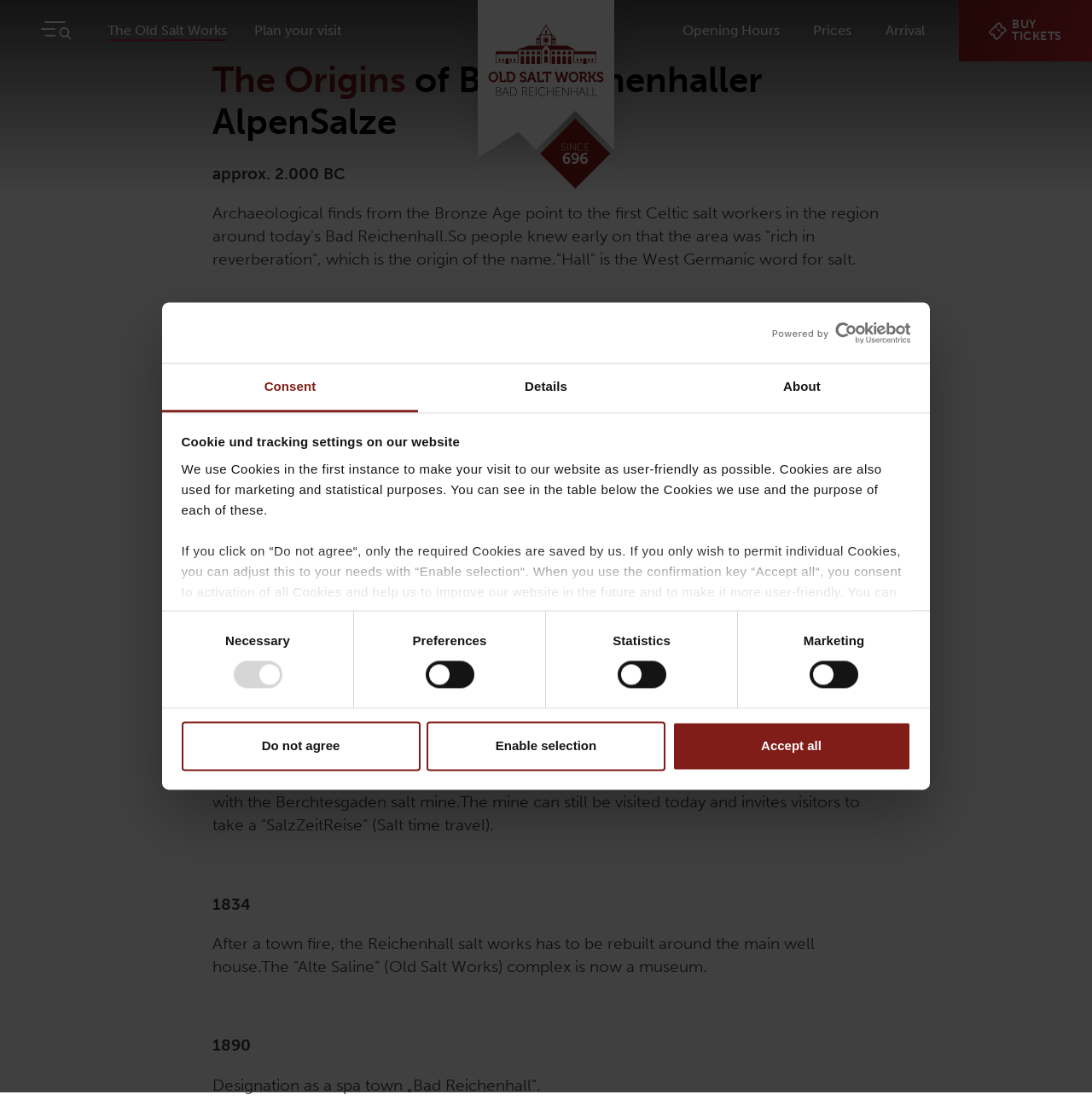Given the element description "Privacy Statement", identify the bounding box of the corresponding UI element.

[0.58, 0.563, 0.689, 0.576]